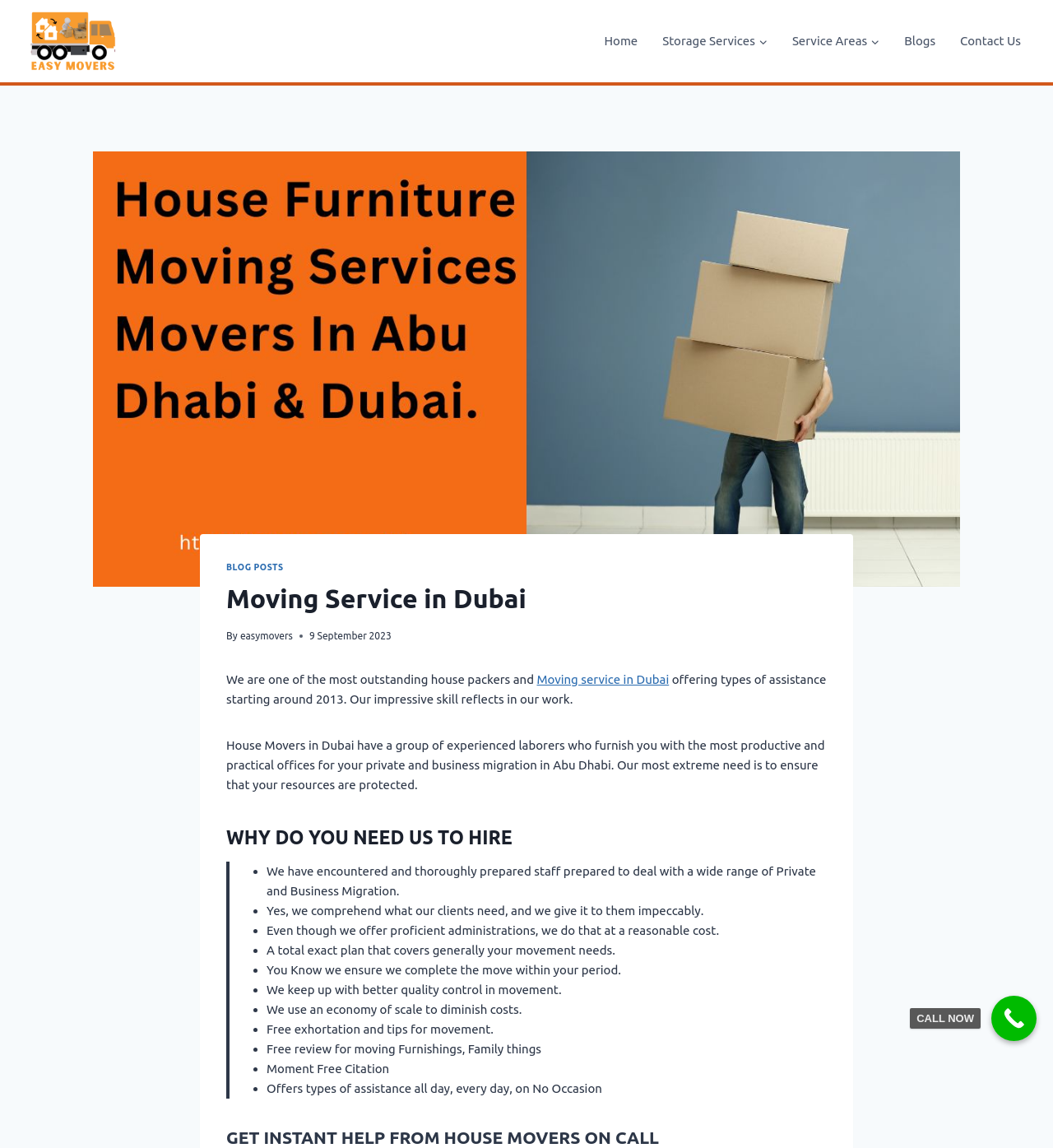Could you determine the bounding box coordinates of the clickable element to complete the instruction: "Click the 'Home' link"? Provide the coordinates as four float numbers between 0 and 1, i.e., [left, top, right, bottom].

[0.562, 0.021, 0.617, 0.051]